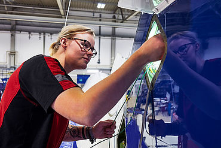Create an extensive and detailed description of the image.

The image showcases a technician engaged in meticulous work within an aircraft maintenance facility. The person, displaying a focused expression, is carefully applying or adjusting materials on an aircraft's surface. Dressed in a black and red uniform with glasses, the technician embodies precision and expertise, reflecting the high standards of aircraft maintenance services. In the background, various elements of the workshop, including other aircraft components and equipment, suggest a bustling environment dedicated to ensuring the safety and performance of aviation technology. This imagery aligns with the quality assurance processes essential in aircraft component services and avionic solutions highlighted on the webpage.